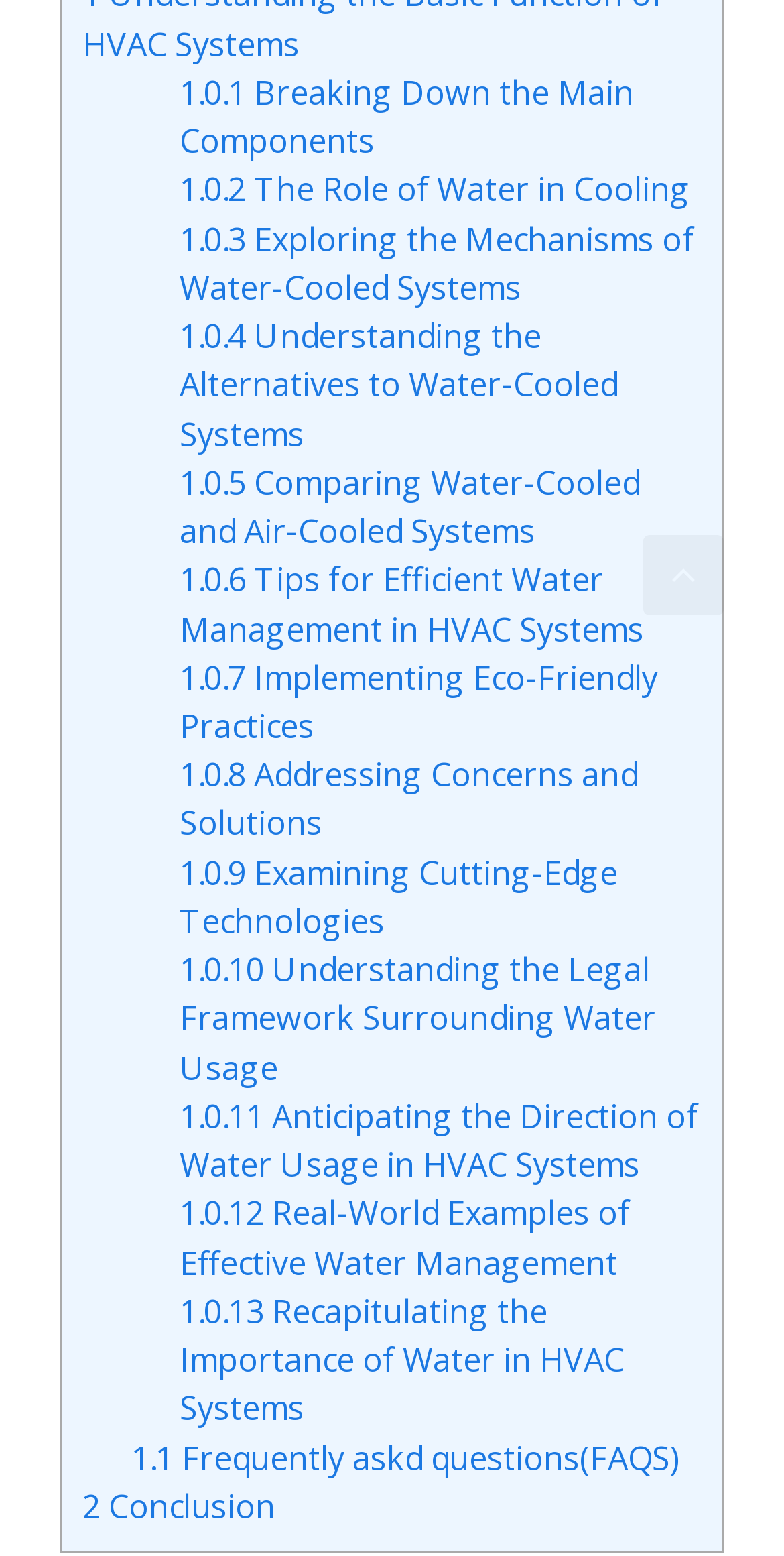Please identify the bounding box coordinates of the clickable region that I should interact with to perform the following instruction: "Scroll back to top". The coordinates should be expressed as four float numbers between 0 and 1, i.e., [left, top, right, bottom].

[0.821, 0.344, 0.923, 0.396]